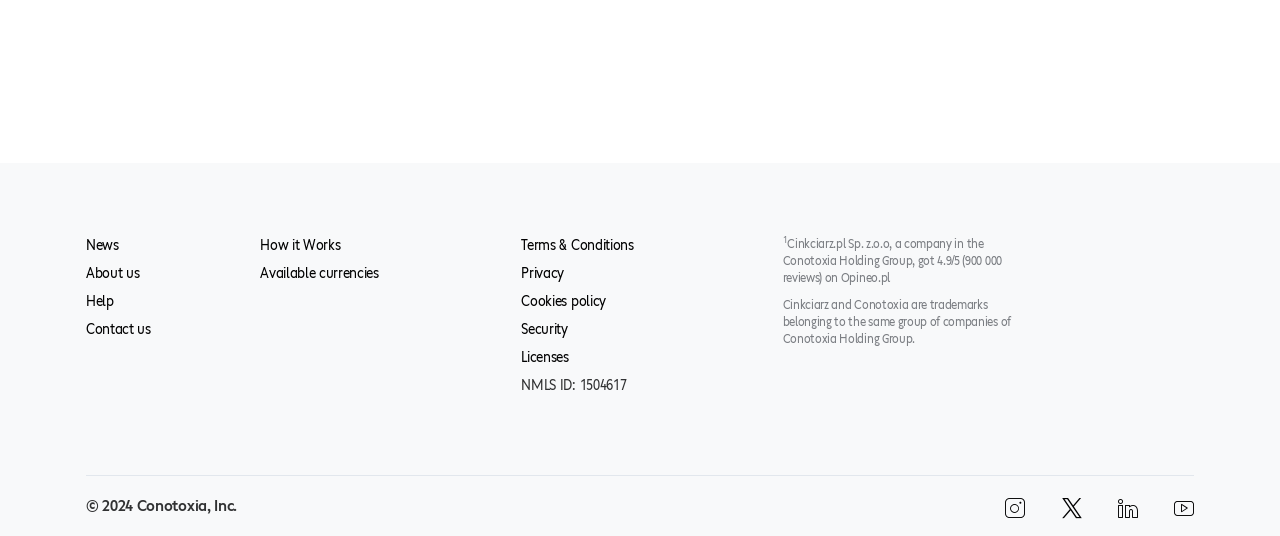Bounding box coordinates must be specified in the format (top-left x, top-left y, bottom-right x, bottom-right y). All values should be floating point numbers between 0 and 1. What are the bounding box coordinates of the UI element described as: Cookies policy

[0.407, 0.544, 0.473, 0.576]